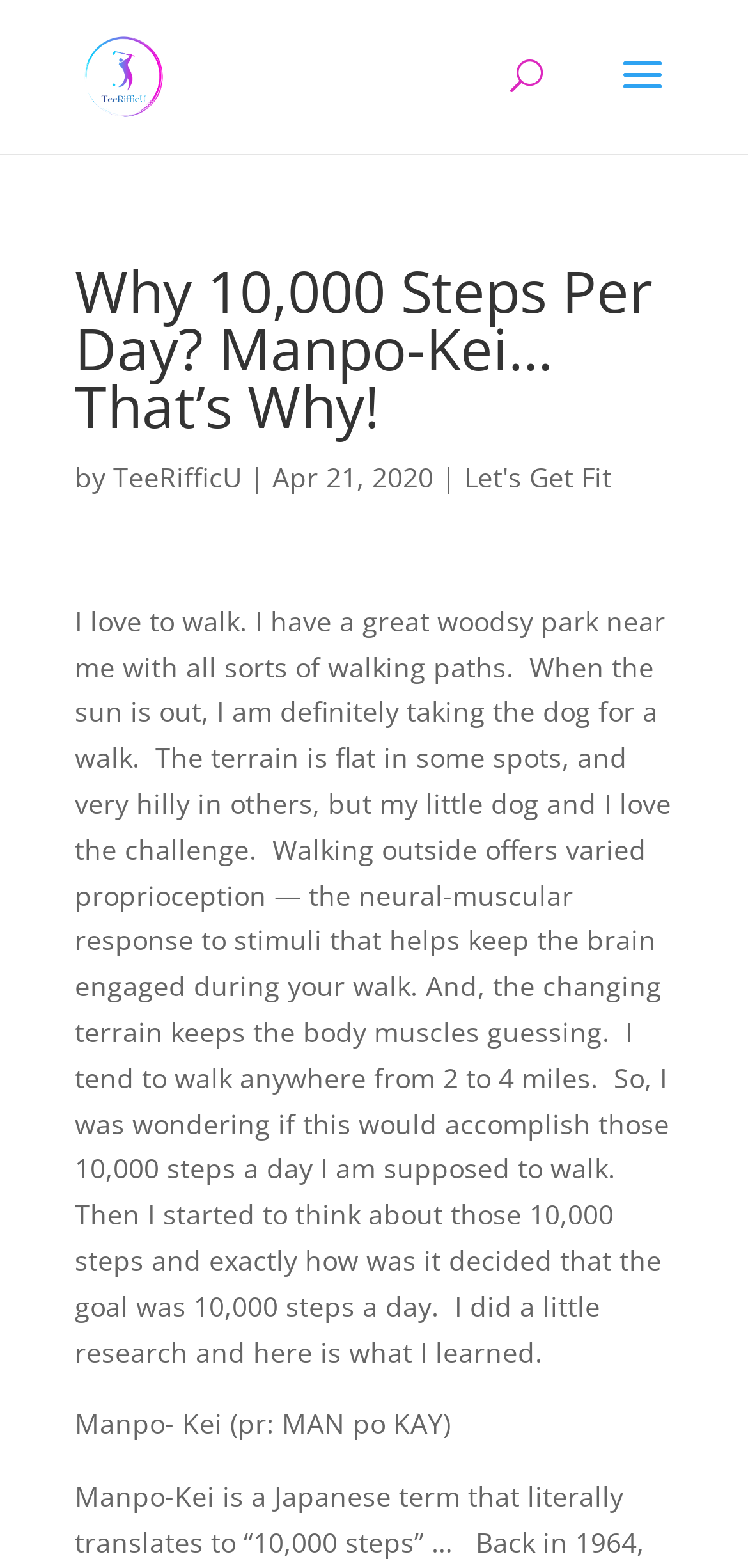Give a full account of the webpage's elements and their arrangement.

The webpage is about the importance of taking 10,000 steps per day, with a personal anecdote from the author. At the top left corner, there is a link to "teerifficu" accompanied by an image with the same name. Below this, there is a search bar that spans almost the entire width of the page.

The main content of the page is divided into sections. The first section has a heading that reads "Why 10,000 Steps Per Day? Manpo-Kei… That’s Why!" followed by the author's name "TeeRifficU" and the date "Apr 21, 2020". Below this, there is a link to "Let's Get Fit".

The main article begins with a personal story about the author's love for walking and their experience walking in a woodsy park with their dog. The text describes the benefits of walking outdoors, including varied proprioception and the challenge of changing terrain. The author then wonders if their daily walks of 2 to 4 miles would meet the goal of 10,000 steps per day, leading them to research the origin of this goal.

The article continues with a section that explains the concept of "Manpo-Kei", a Japanese term related to the idea of 10,000 steps per day.